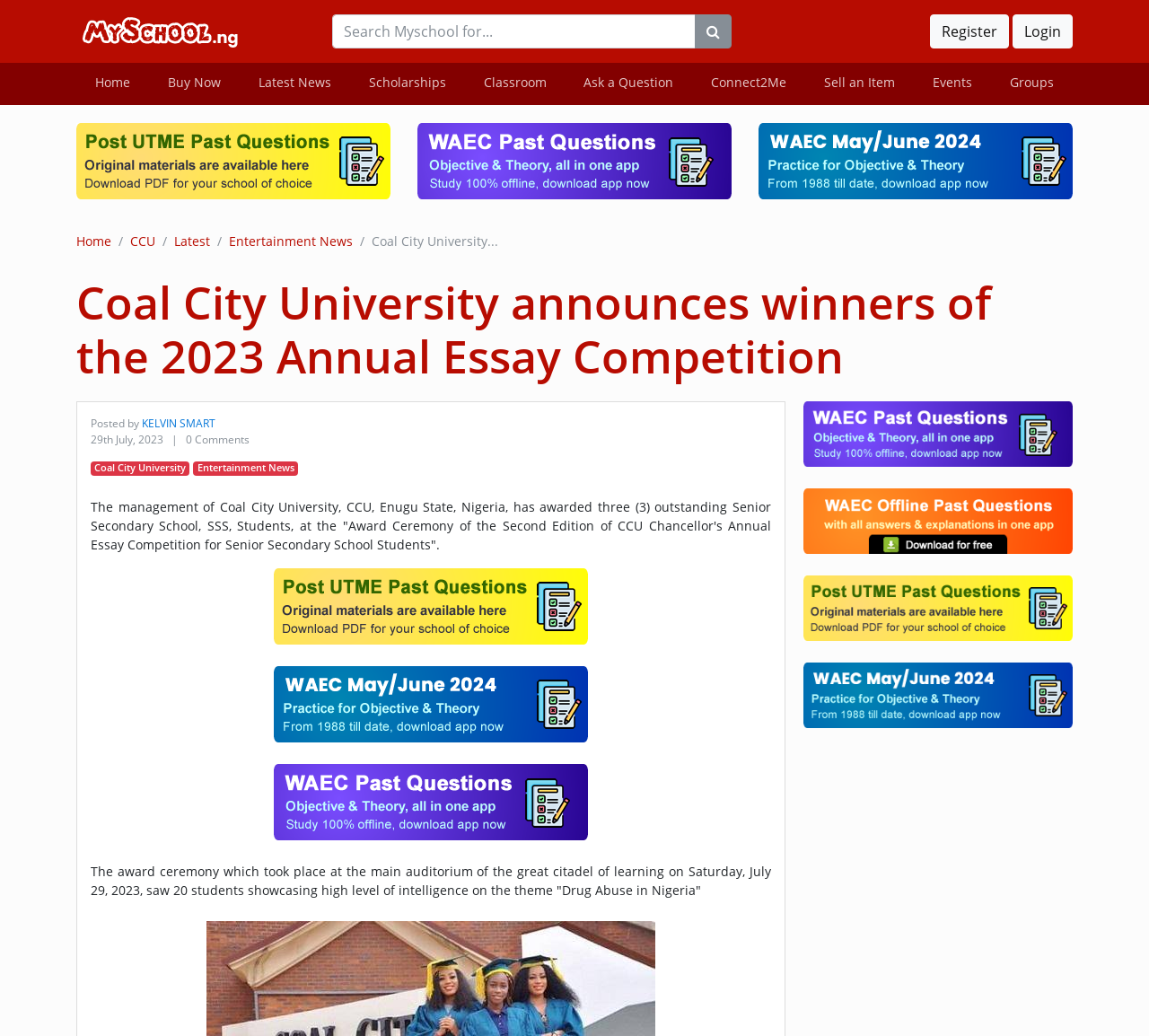What is the date of the award ceremony mentioned in the article?
Examine the image and give a concise answer in one word or a short phrase.

July 29, 2023